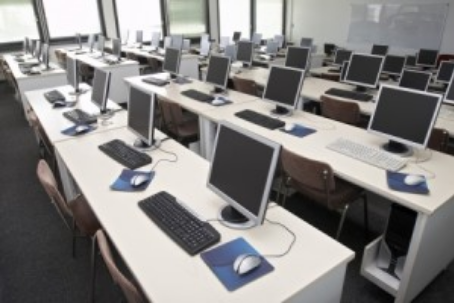What is the purpose of the lab?
Respond with a short answer, either a single word or a phrase, based on the image.

Educational or professional training